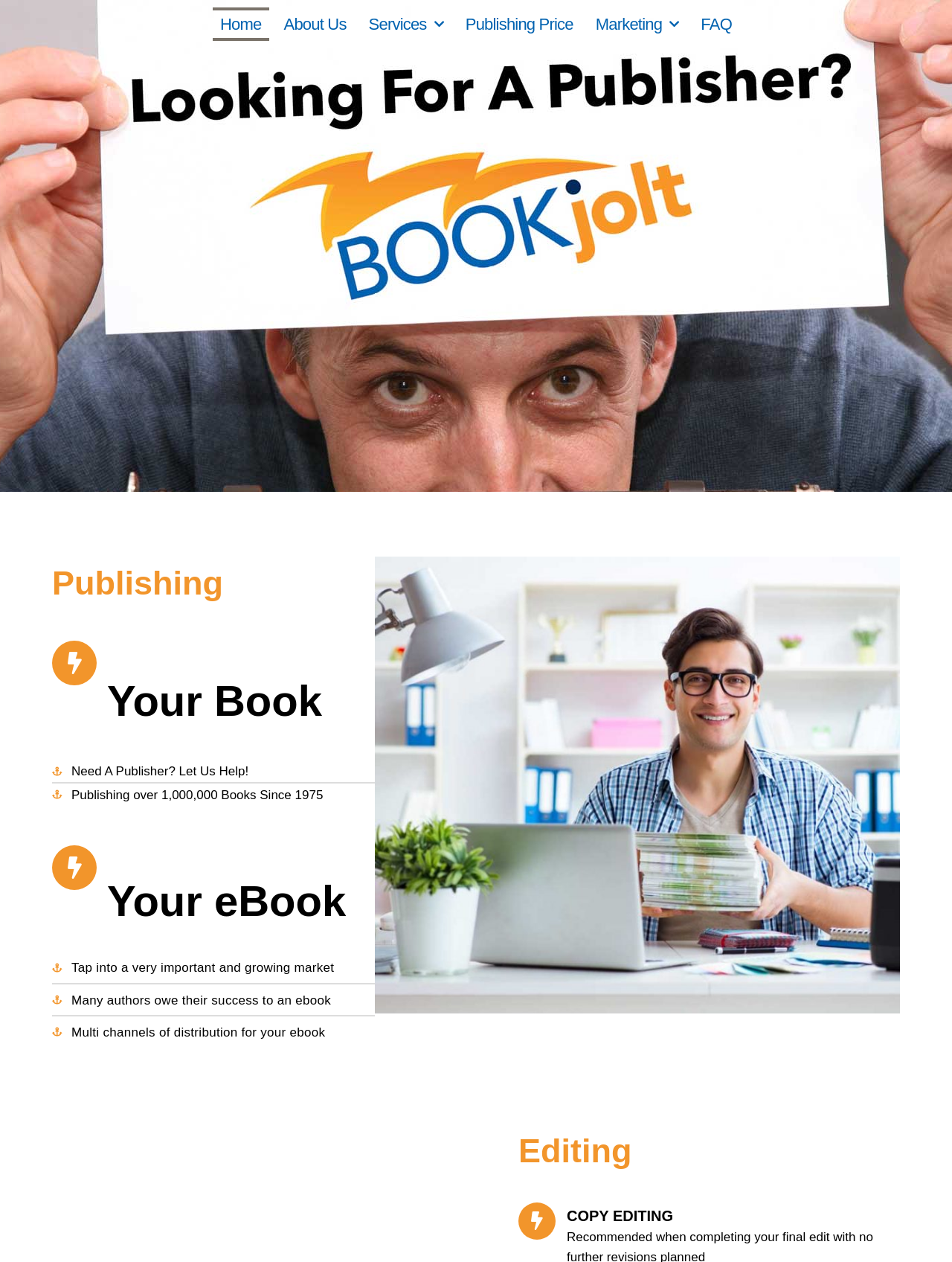Identify the bounding box coordinates necessary to click and complete the given instruction: "Visit the 'Home' page".

None